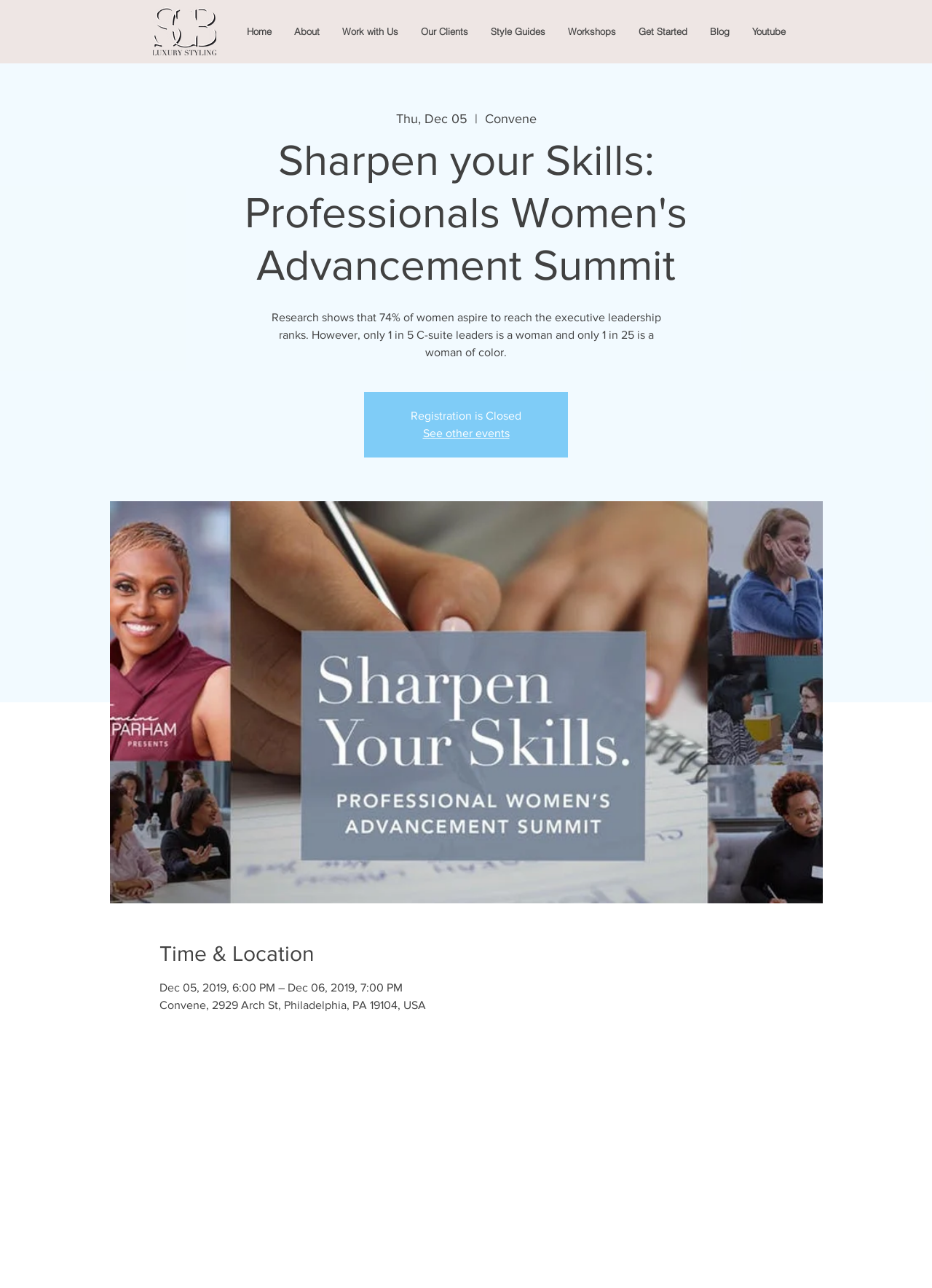Please provide the bounding box coordinate of the region that matches the element description: Workshops. Coordinates should be in the format (top-left x, top-left y, bottom-right x, bottom-right y) and all values should be between 0 and 1.

[0.597, 0.016, 0.673, 0.032]